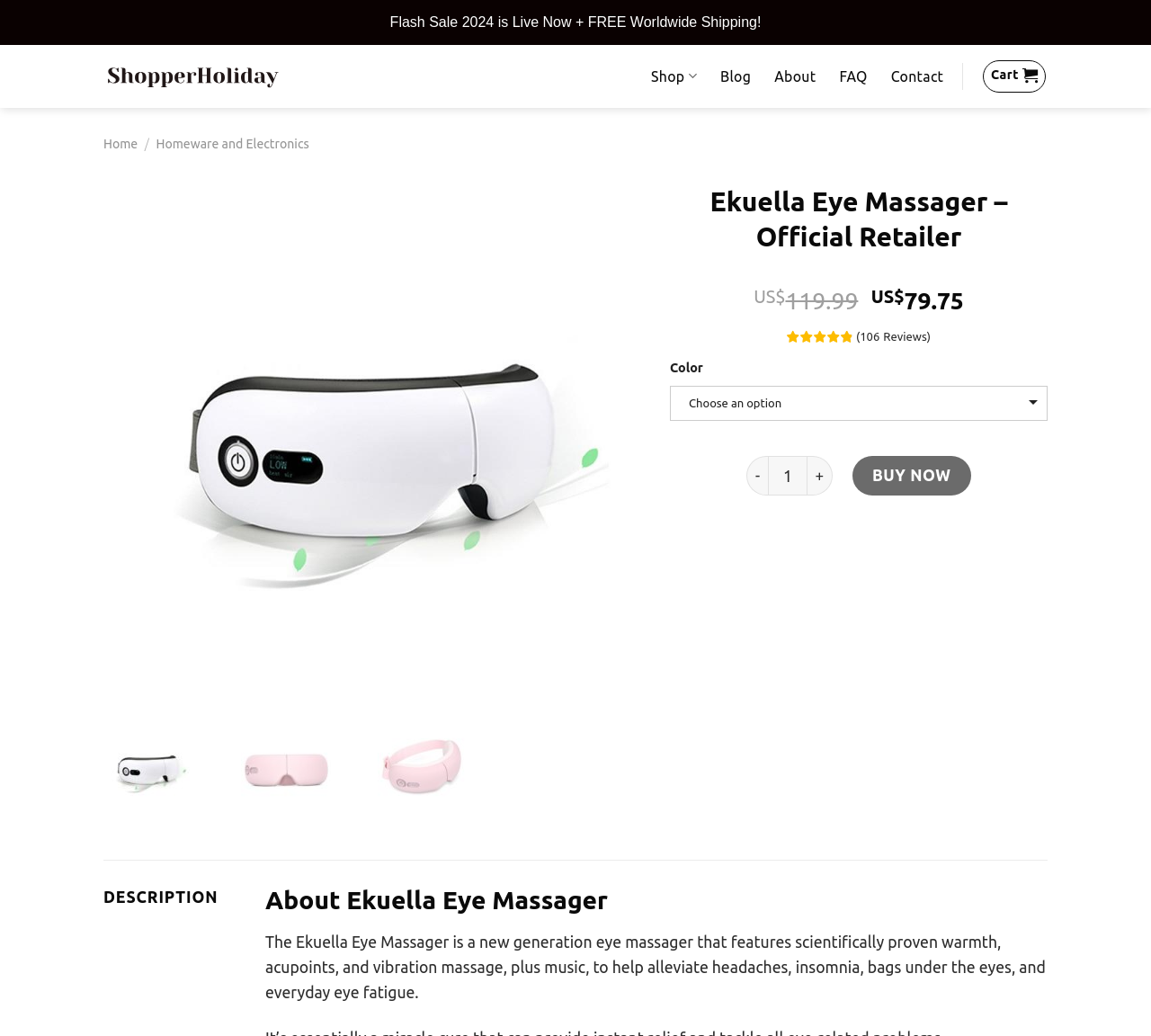Bounding box coordinates must be specified in the format (top-left x, top-left y, bottom-right x, bottom-right y). All values should be floating point numbers between 0 and 1. What are the bounding box coordinates of the UI element described as: Homeware and Electronics

[0.136, 0.132, 0.269, 0.145]